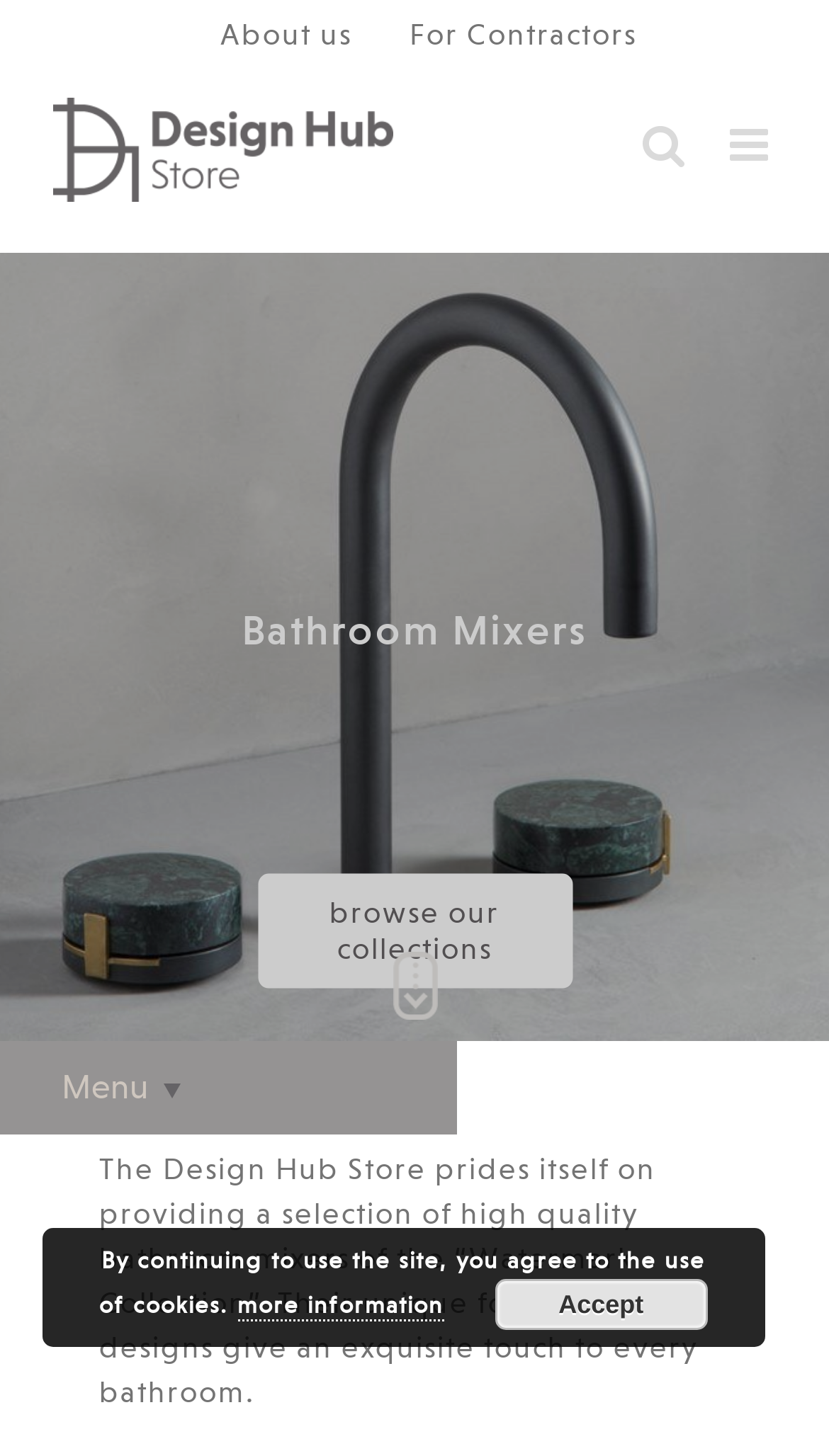Determine the bounding box coordinates in the format (top-left x, top-left y, bottom-right x, bottom-right y). Ensure all values are floating point numbers between 0 and 1. Identify the bounding box of the UI element described by: alt="Design Hub Store Malta Logo"

[0.025, 0.04, 0.738, 0.165]